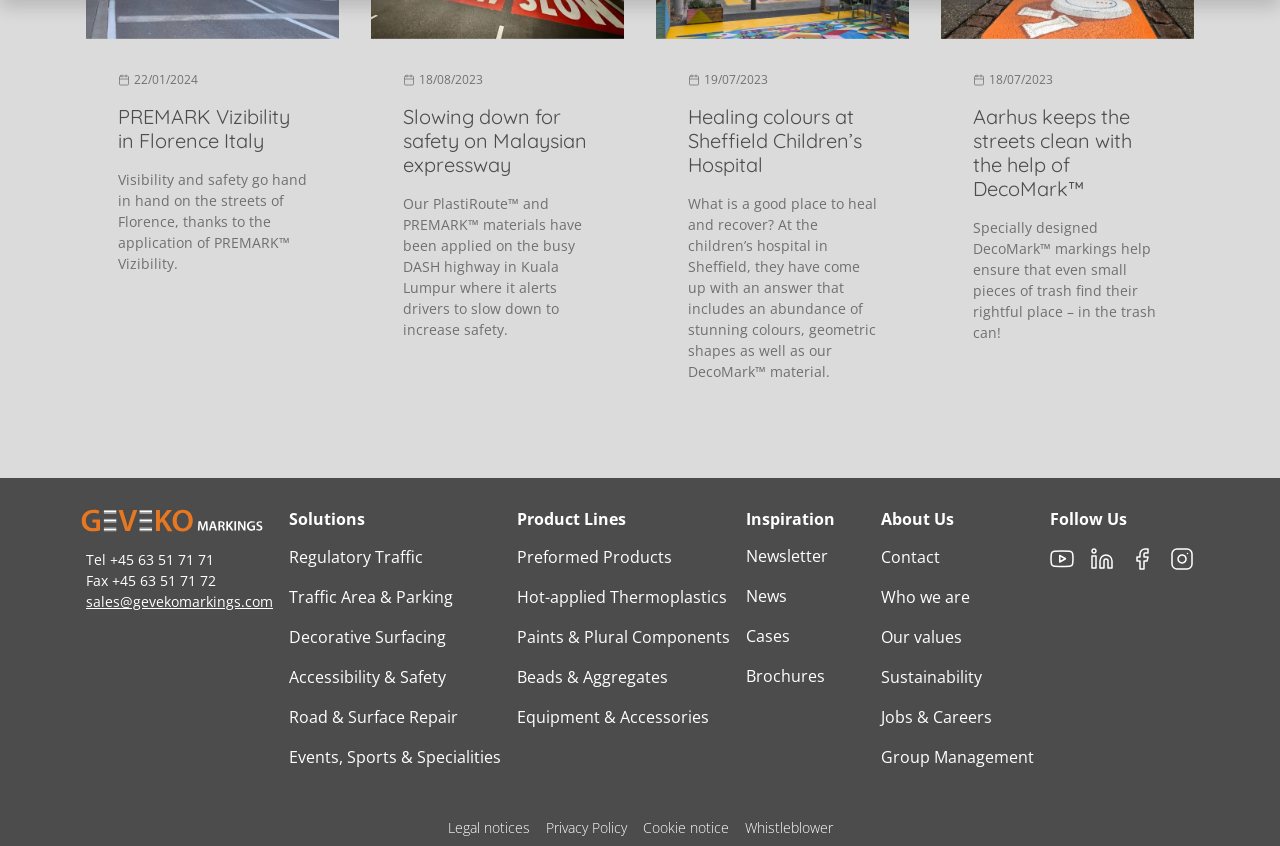Give the bounding box coordinates for the element described as: "Contact".

[0.682, 0.635, 0.814, 0.682]